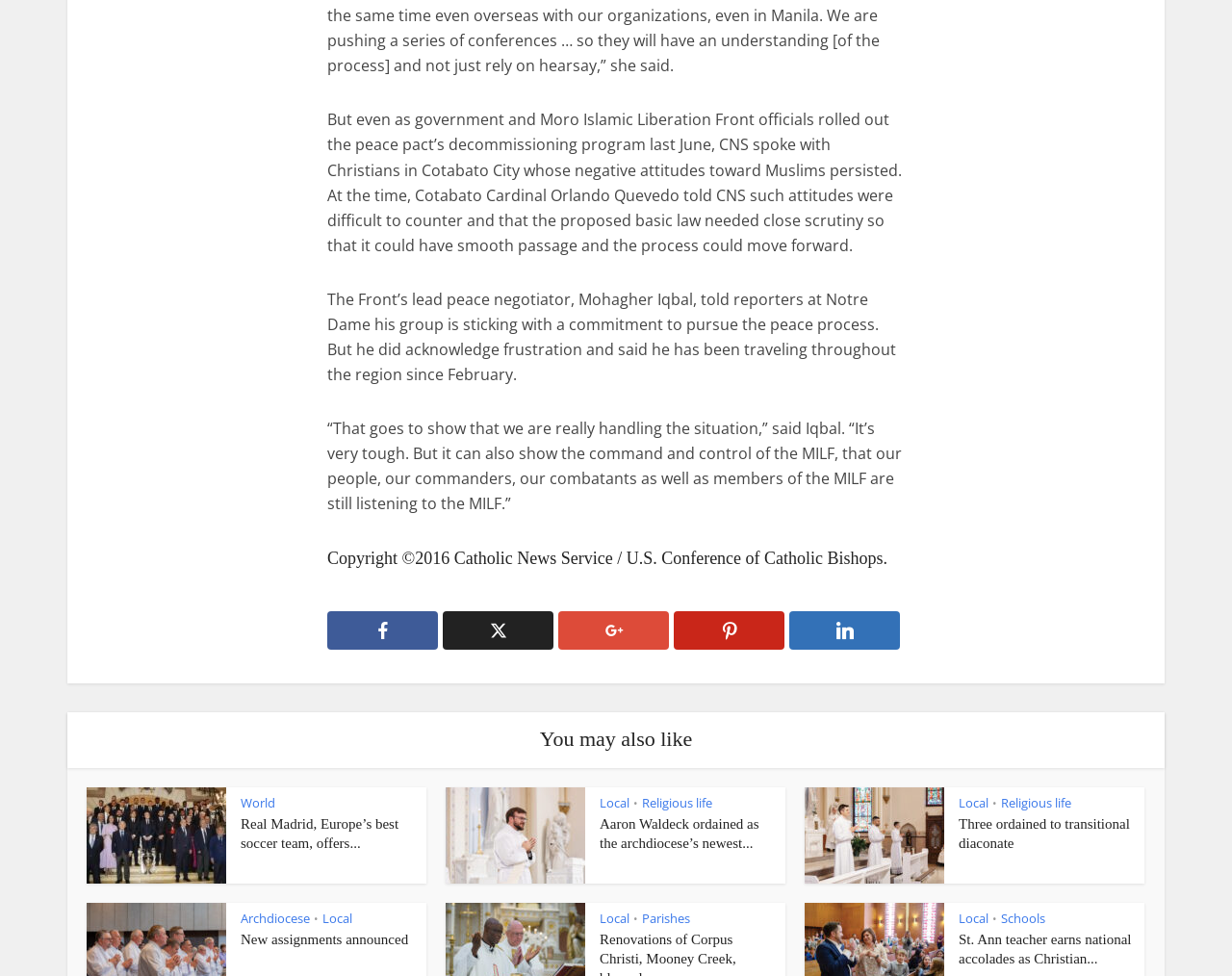Determine the bounding box coordinates for the clickable element required to fulfill the instruction: "Click on the 'Local' link". Provide the coordinates as four float numbers between 0 and 1, i.e., [left, top, right, bottom].

[0.487, 0.813, 0.511, 0.831]